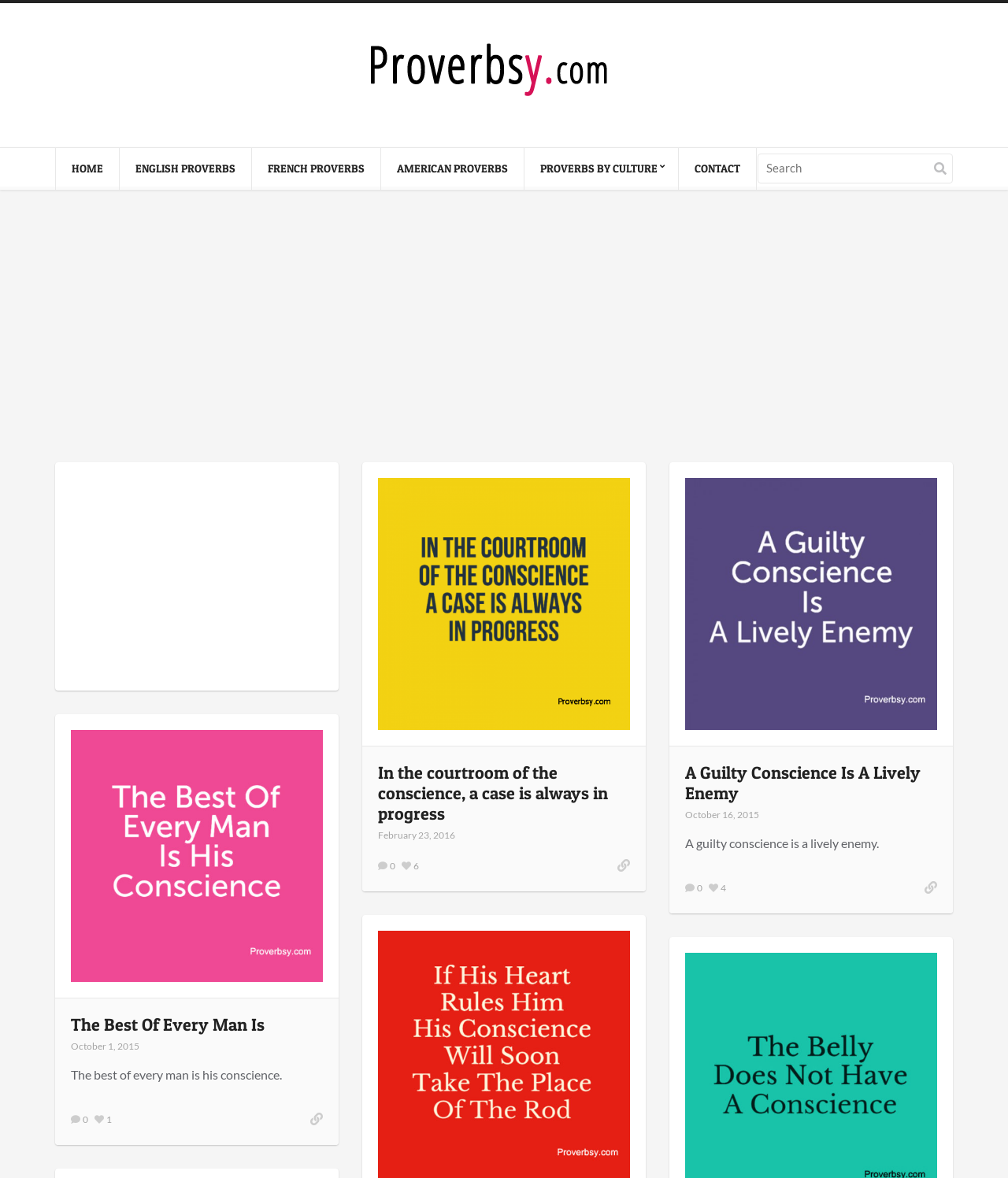Explain the webpage in detail, including its primary components.

The webpage is titled "Conscience Archives - Proverbsy" and features a prominent link to "Proverbsy" at the top, accompanied by an image with the same name. Below this, there is a navigation menu with five links: "HOME", "ENGLISH PROVERBS", "FRENCH PROVERBS", "AMERICAN PROVERBS", and "CONTACT". 

To the right of the navigation menu, there is a search bar with a magnifying glass icon and a placeholder text "Search". 

The main content of the webpage is divided into three sections, each containing an article with a heading, a time stamp, and some text. The first article has a heading "In the courtroom of the conscience, a case is always in progress" and is accompanied by a link to the same title. The second article has a heading "A Guilty Conscience Is A Lively Enemy" and also has a link to the same title. The third article has a heading "The Best Of Every Man Is" and again has a link to the same title. 

Each article also has some social media links and a time stamp indicating when it was published. There are also two advertisements, one at the top and one in the middle of the page, both labeled as "Advertisement".